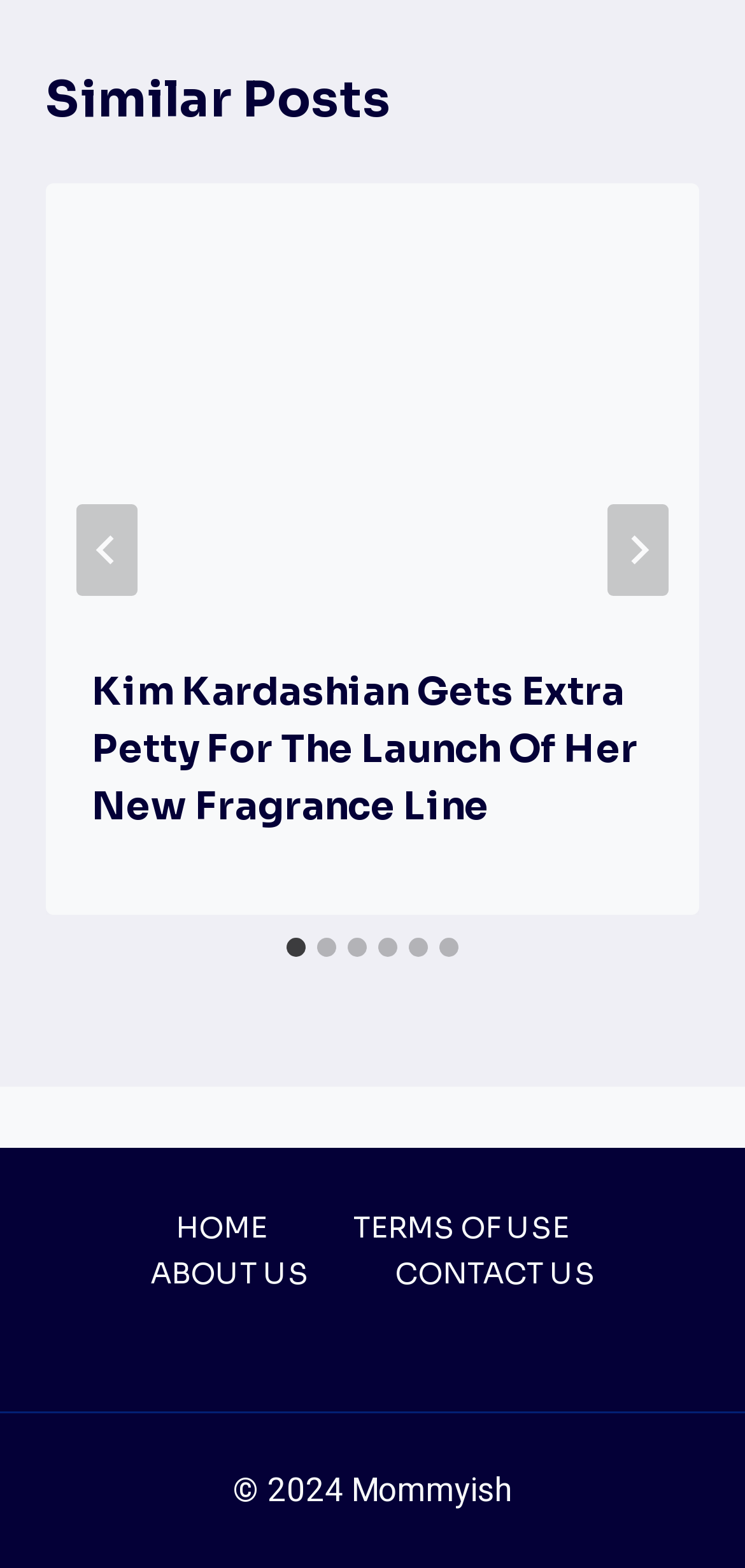Predict the bounding box of the UI element based on the description: "About Us". The coordinates should be four float numbers between 0 and 1, formatted as [left, top, right, bottom].

[0.144, 0.797, 0.472, 0.827]